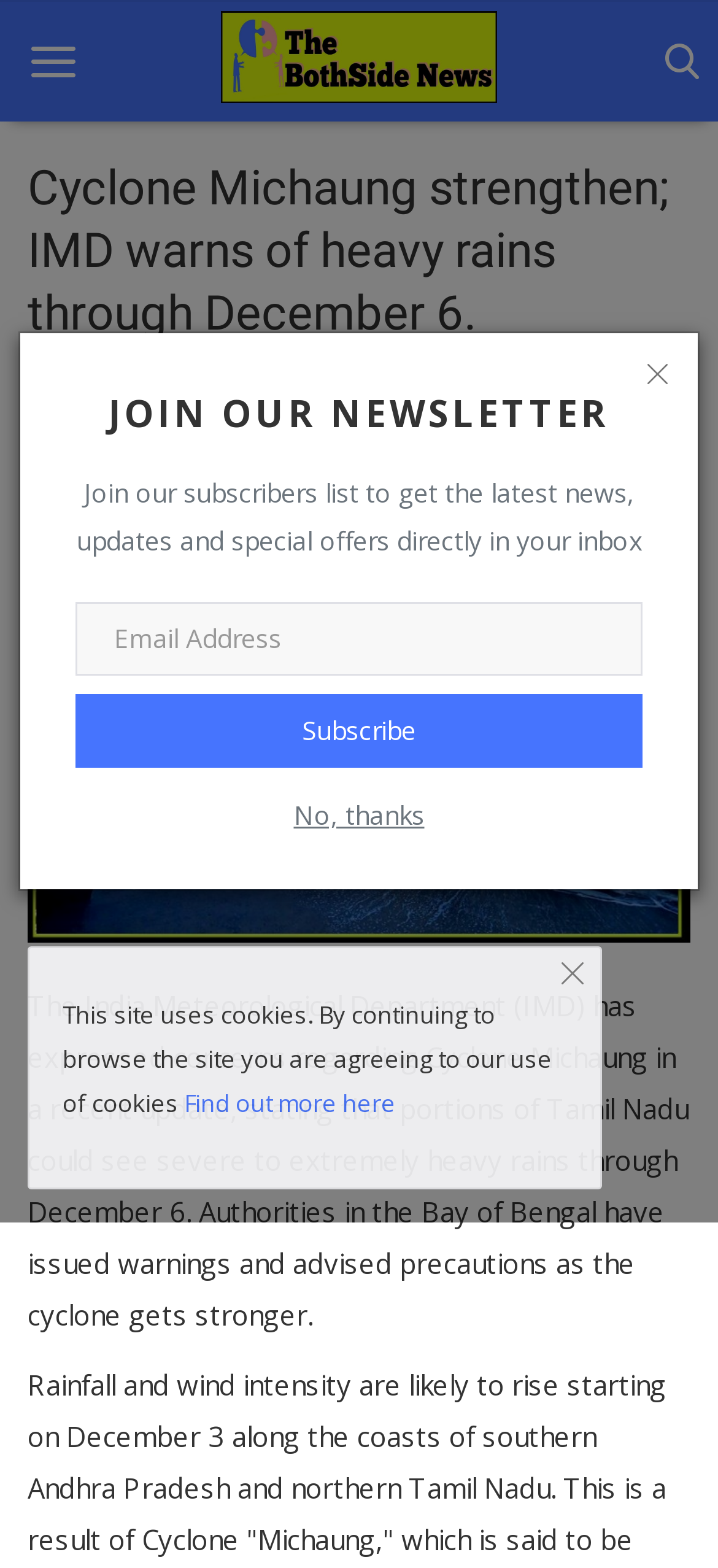Please identify the coordinates of the bounding box that should be clicked to fulfill this instruction: "Click the logo".

[0.308, 0.007, 0.692, 0.066]